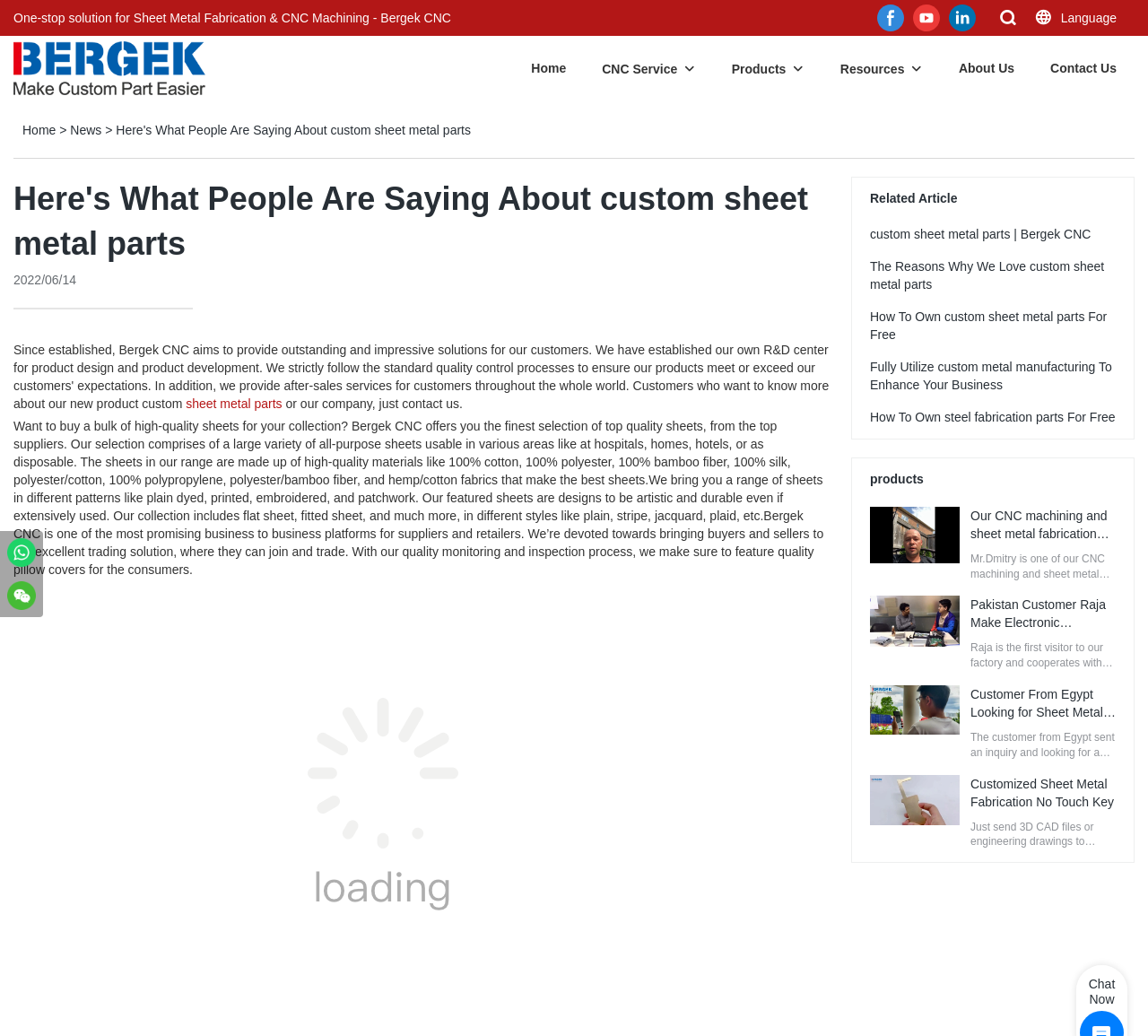Please determine the bounding box coordinates of the element to click on in order to accomplish the following task: "Click the custom sheet metal parts link". Ensure the coordinates are four float numbers ranging from 0 to 1, i.e., [left, top, right, bottom].

[0.162, 0.383, 0.246, 0.397]